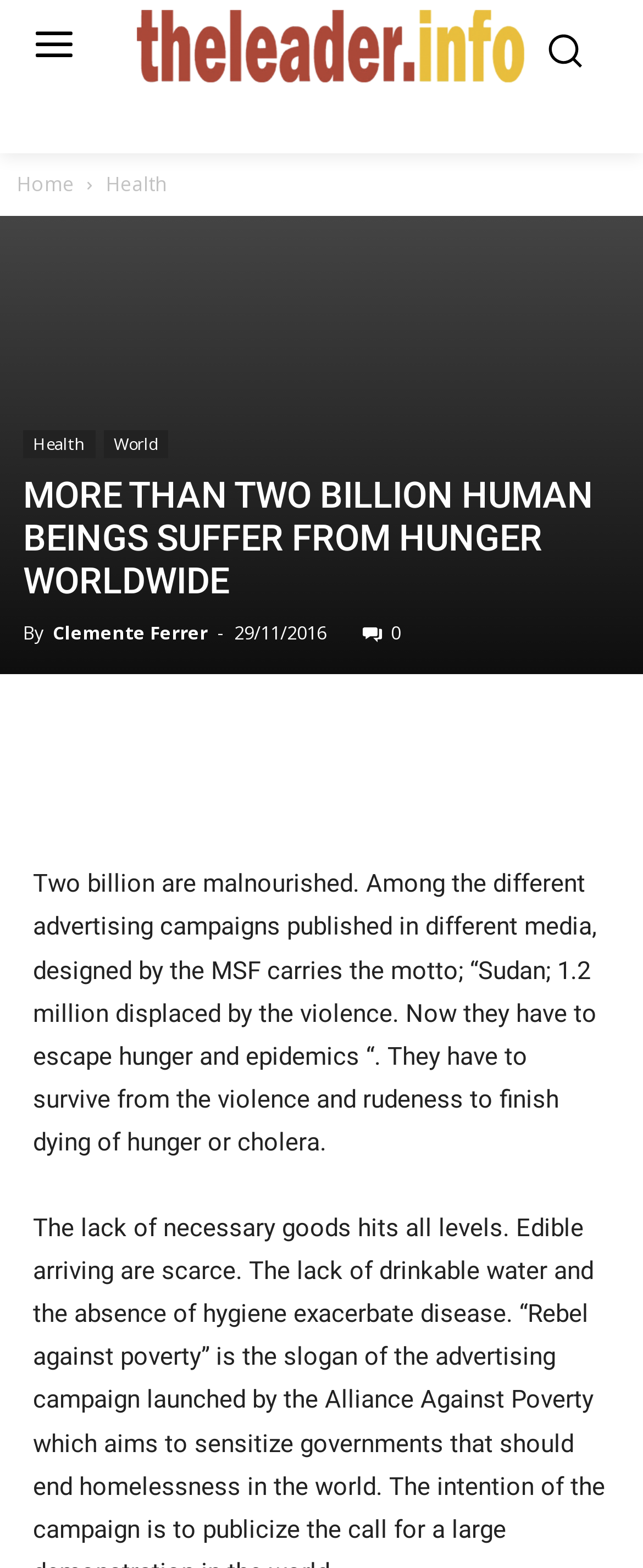Provide the bounding box coordinates of the UI element this sentence describes: "Clemente Ferrer".

[0.082, 0.396, 0.323, 0.411]